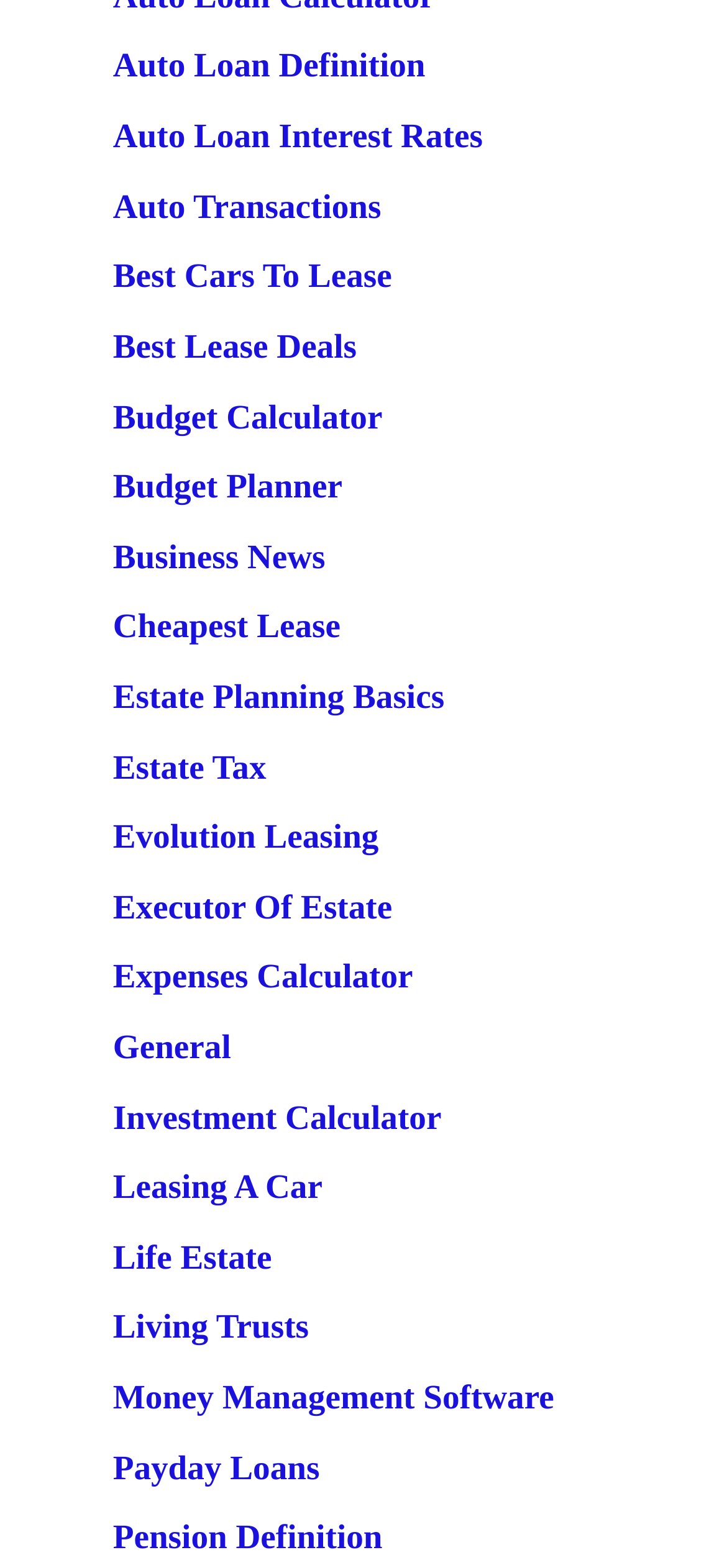Please determine the bounding box coordinates, formatted as (top-left x, top-left y, bottom-right x, bottom-right y), with all values as floating point numbers between 0 and 1. Identify the bounding box of the region described as: Best Cars To Lease

[0.155, 0.164, 0.539, 0.188]